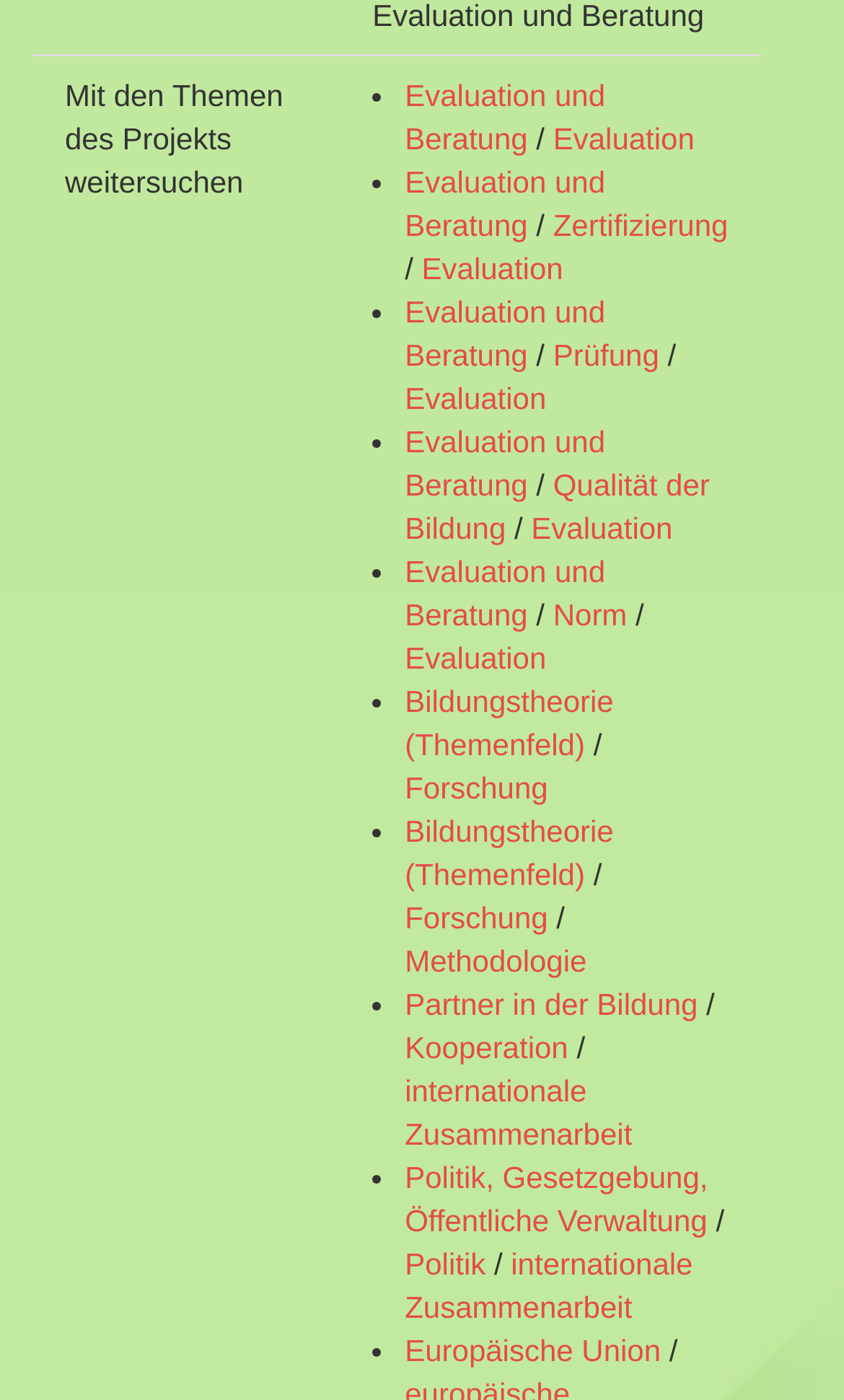Give a one-word or short phrase answer to the question: 
How many static text elements are there on the webpage?

7